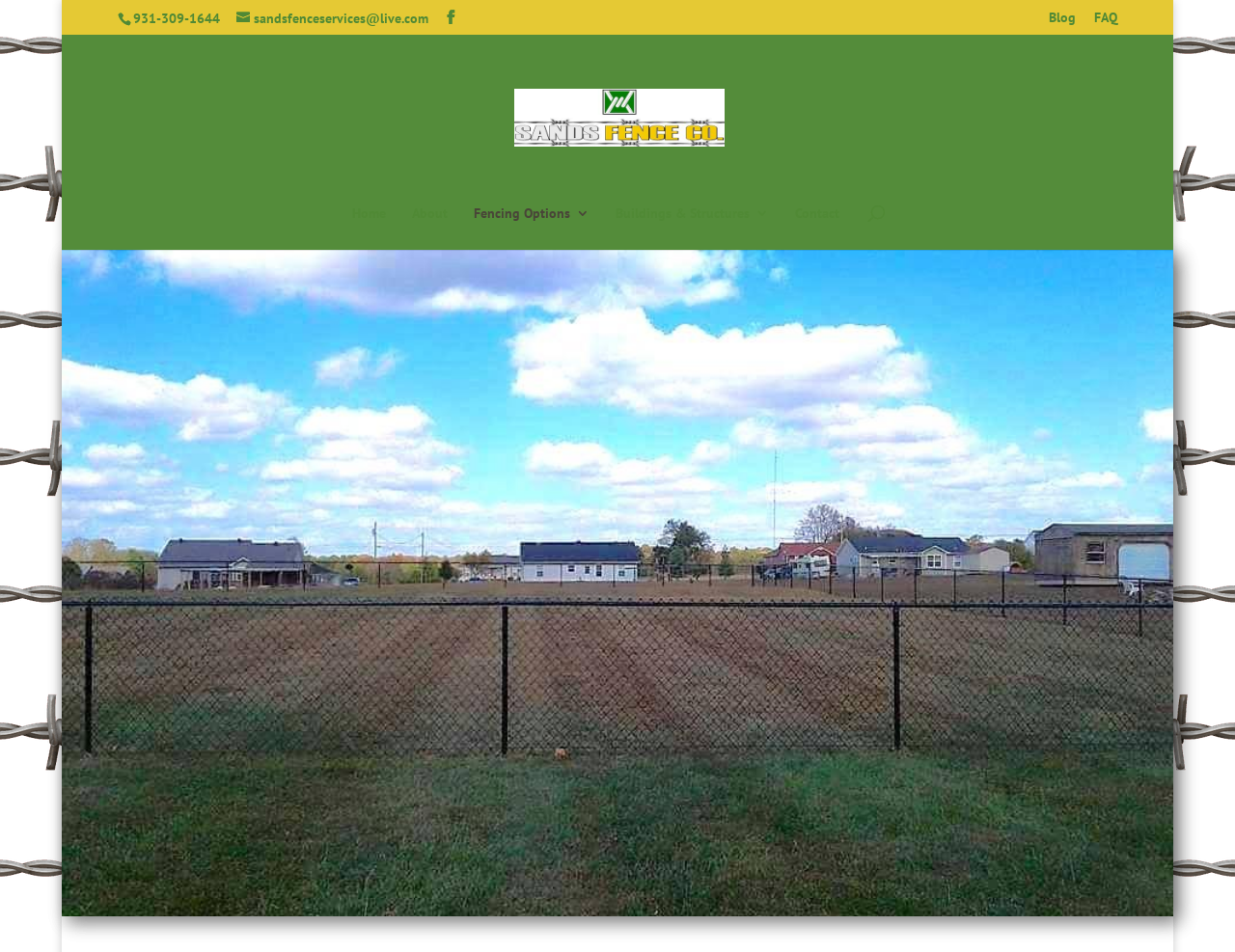Refer to the element description About and identify the corresponding bounding box in the screenshot. Format the coordinates as (top-left x, top-left y, bottom-right x, bottom-right y) with values in the range of 0 to 1.

[0.334, 0.217, 0.362, 0.262]